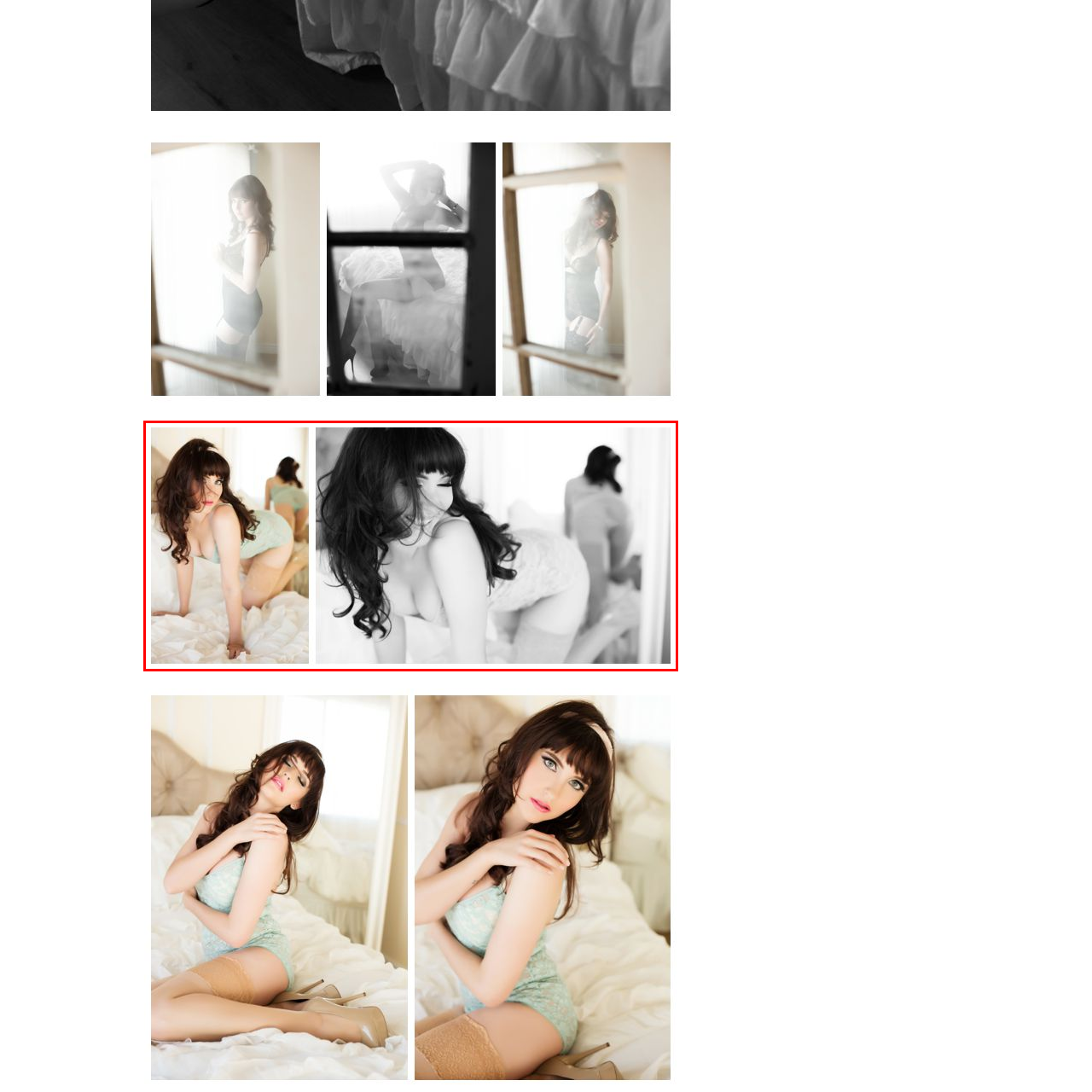What is the atmosphere of the scene?
Observe the section of the image outlined in red and answer concisely with a single word or phrase.

Intimate and dreamlike